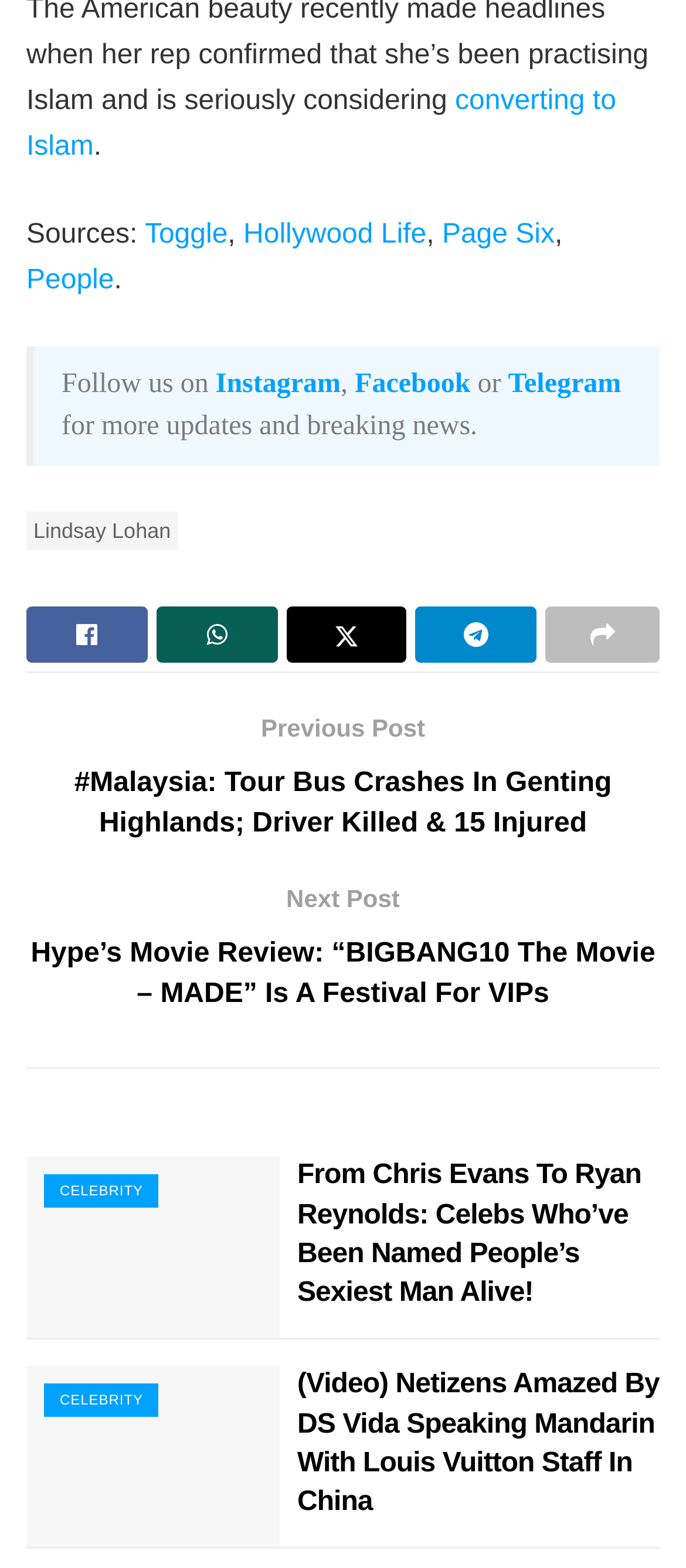Find the bounding box coordinates of the element to click in order to complete this instruction: "Toggle the sources". The bounding box coordinates must be four float numbers between 0 and 1, denoted as [left, top, right, bottom].

[0.211, 0.14, 0.332, 0.159]